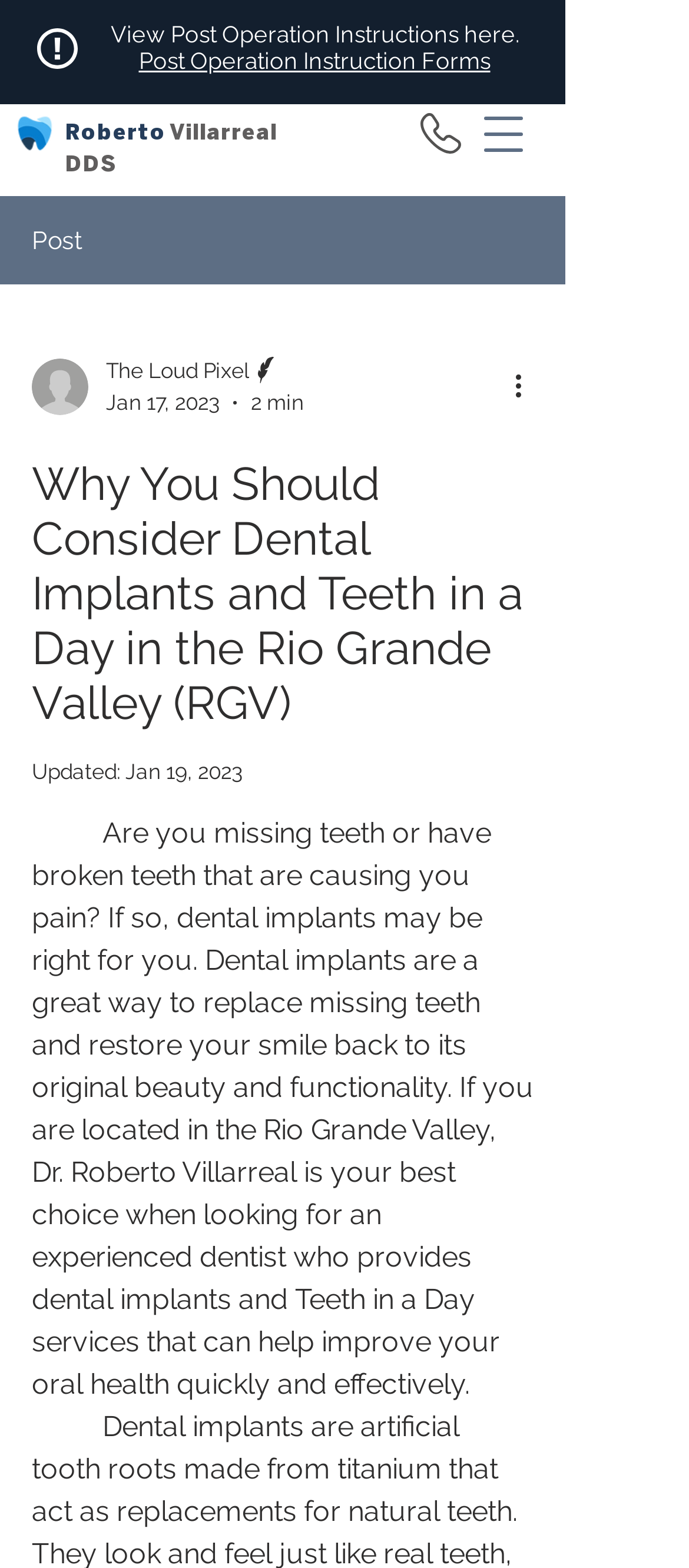Using the format (top-left x, top-left y, bottom-right x, bottom-right y), provide the bounding box coordinates for the described UI element. All values should be floating point numbers between 0 and 1: aria-label="More actions"

[0.738, 0.233, 0.8, 0.26]